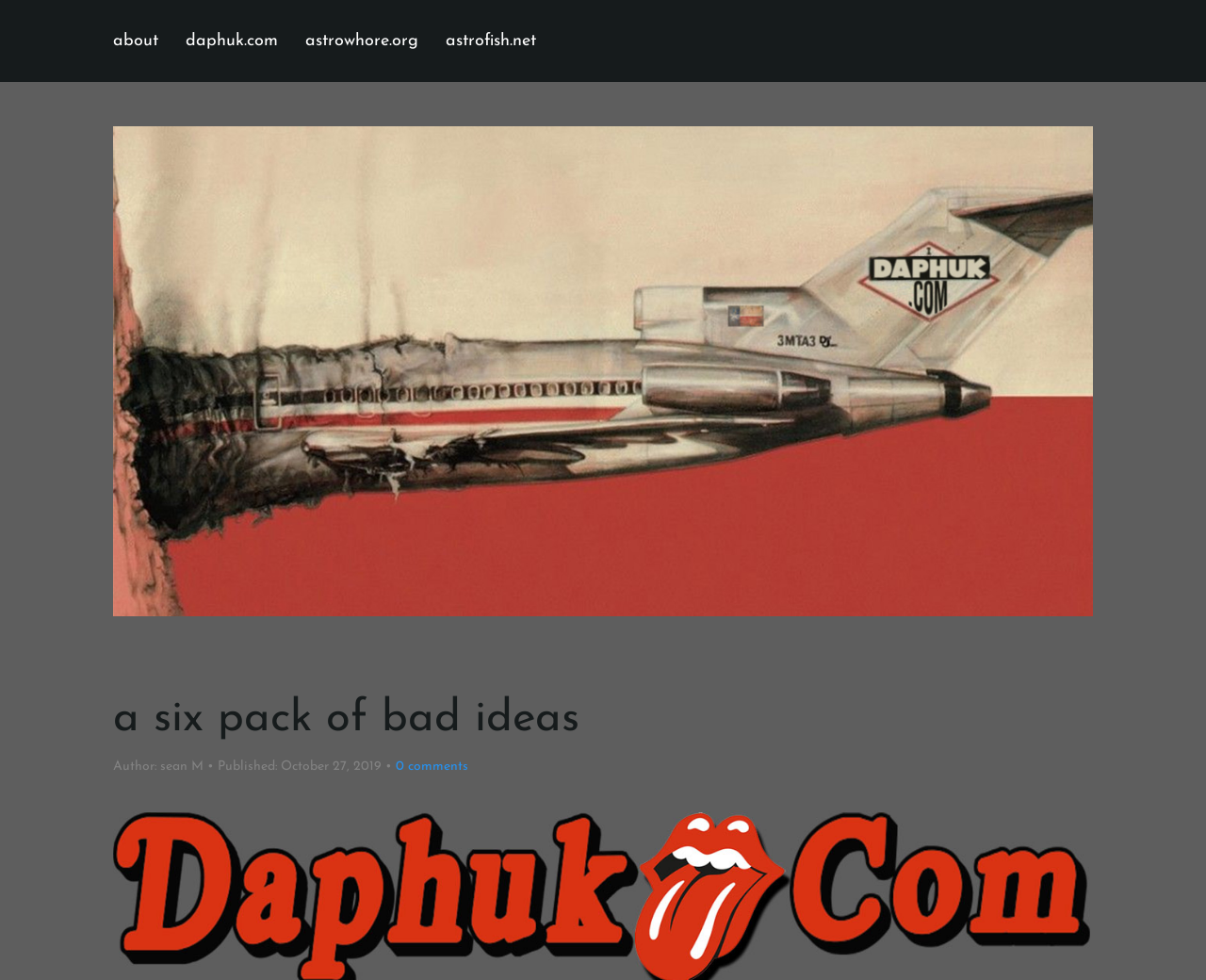How many comments does the article have?
Answer the question with a single word or phrase, referring to the image.

0